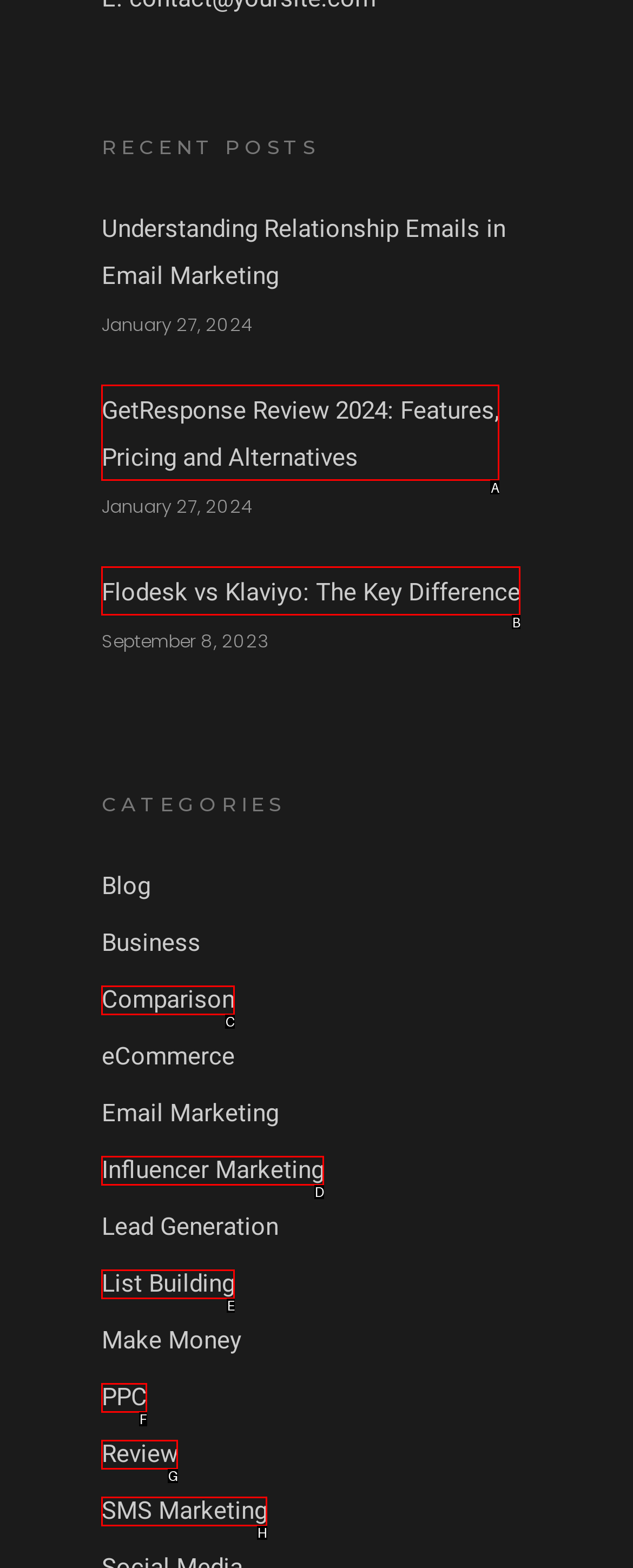Choose the option that matches the following description: PPC
Reply with the letter of the selected option directly.

F